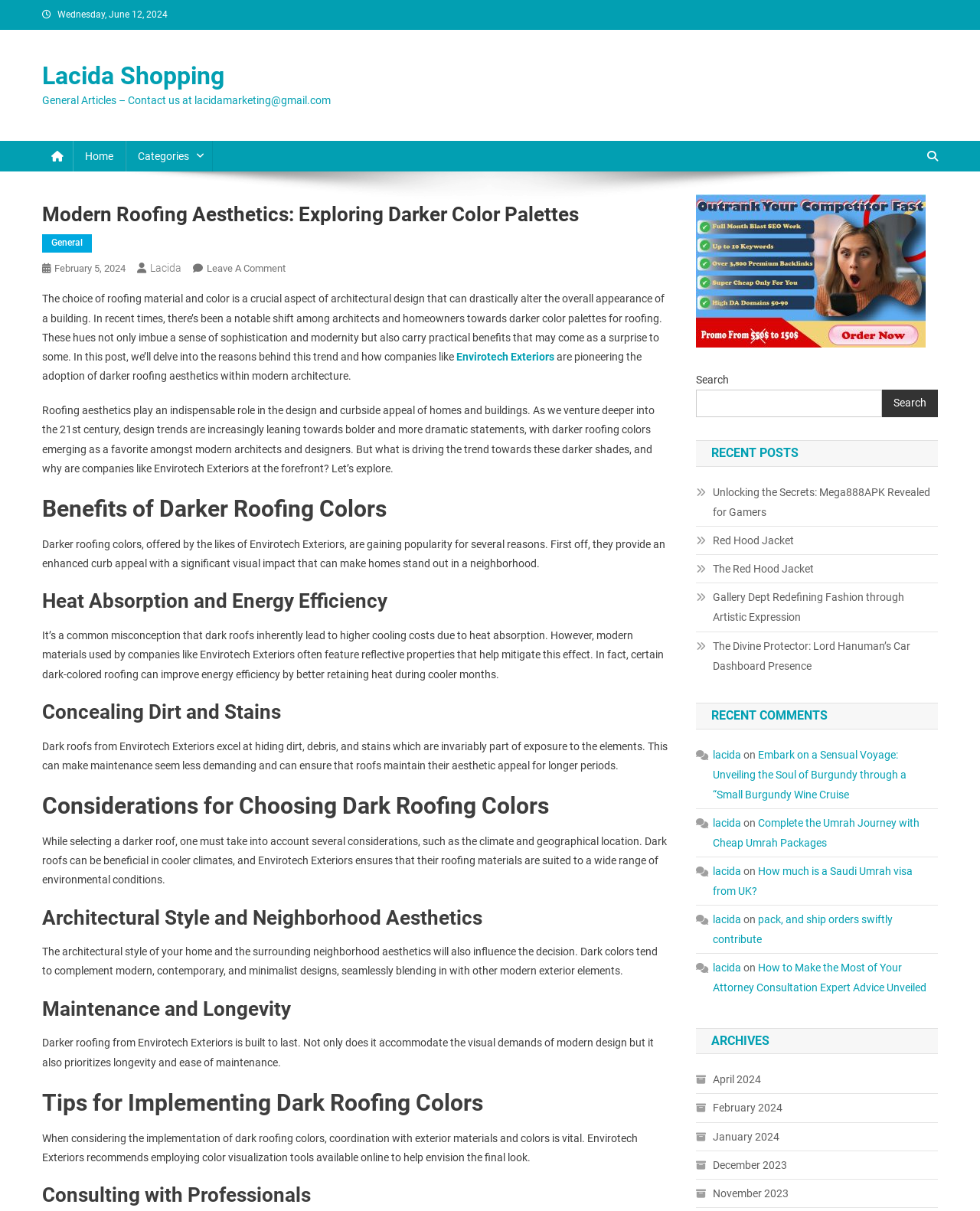Please determine the bounding box coordinates of the element's region to click in order to carry out the following instruction: "Navigate to Portfolio". The coordinates should be four float numbers between 0 and 1, i.e., [left, top, right, bottom].

None